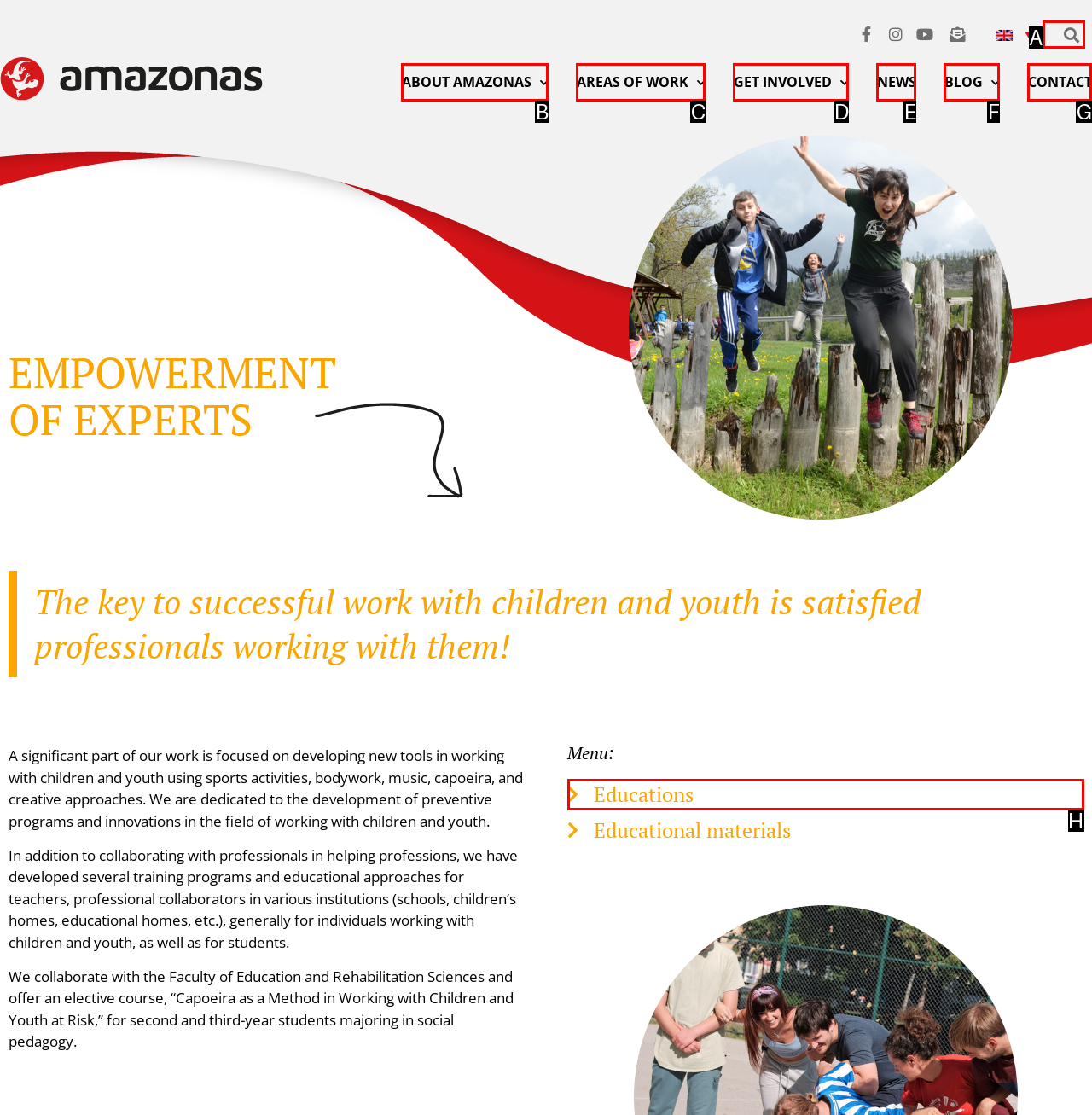Select the letter of the UI element you need to click on to fulfill this task: Search for something. Write down the letter only.

A